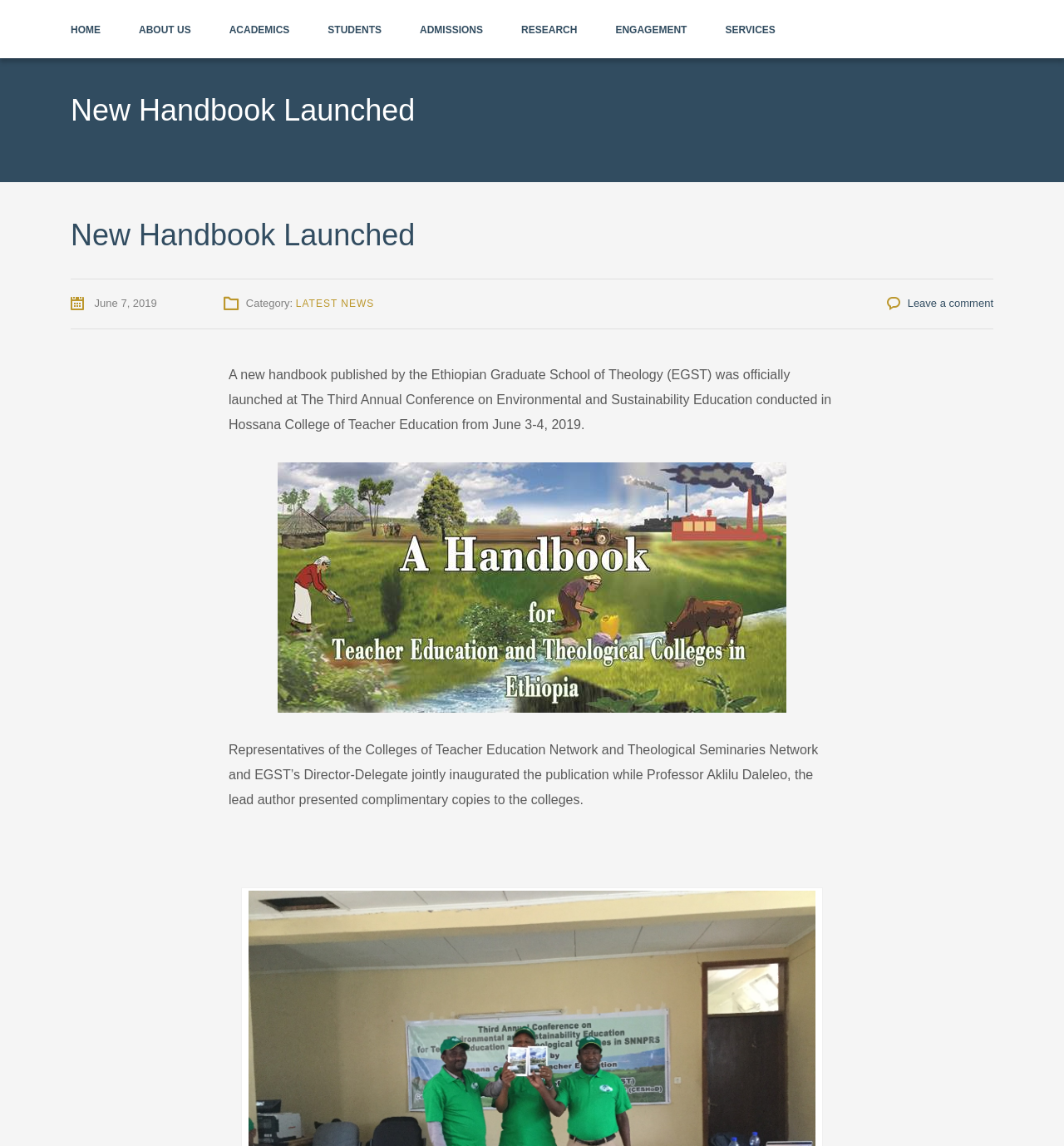Describe all the key features and sections of the webpage thoroughly.

The webpage is about the launch of a new handbook by the Ethiopian Graduate School of Theology (EGST). At the top, there is a navigation menu with 8 links: "HOME", "ABOUT US", "ACADEMICS", "STUDENTS", "ADMISSIONS", "RESEARCH", "ENGAGEMENT", and "SERVICES", aligned horizontally across the top of the page.

Below the navigation menu, there is a heading that reads "New Handbook Launched" in a larger font size. Underneath this heading, there is a subheading with the date "June 7, 2019" and a category label "LATEST NEWS". 

To the right of the category label, there is a link to "Leave a comment". Below this section, there are two paragraphs of text that describe the launch of the handbook. The first paragraph explains that the handbook was officially launched at a conference on Environmental and Sustainability Education, while the second paragraph describes the inauguration of the publication and the presentation of complimentary copies to colleges.

There are no images on the page. The overall content is focused on providing information about the launch of the new handbook.